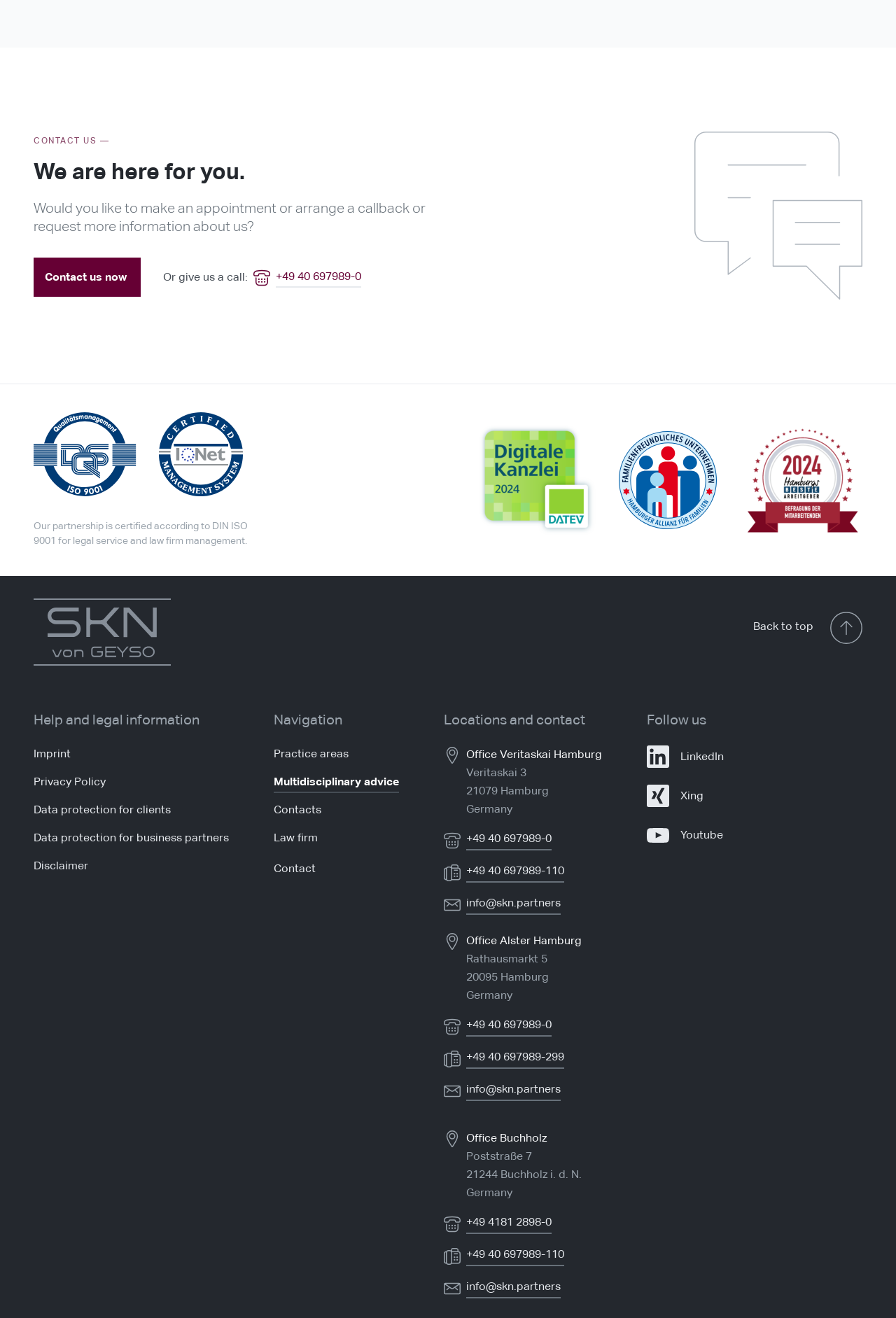Find the bounding box coordinates of the element to click in order to complete this instruction: "Follow us on LinkedIn". The bounding box coordinates must be four float numbers between 0 and 1, denoted as [left, top, right, bottom].

[0.722, 0.565, 0.808, 0.582]